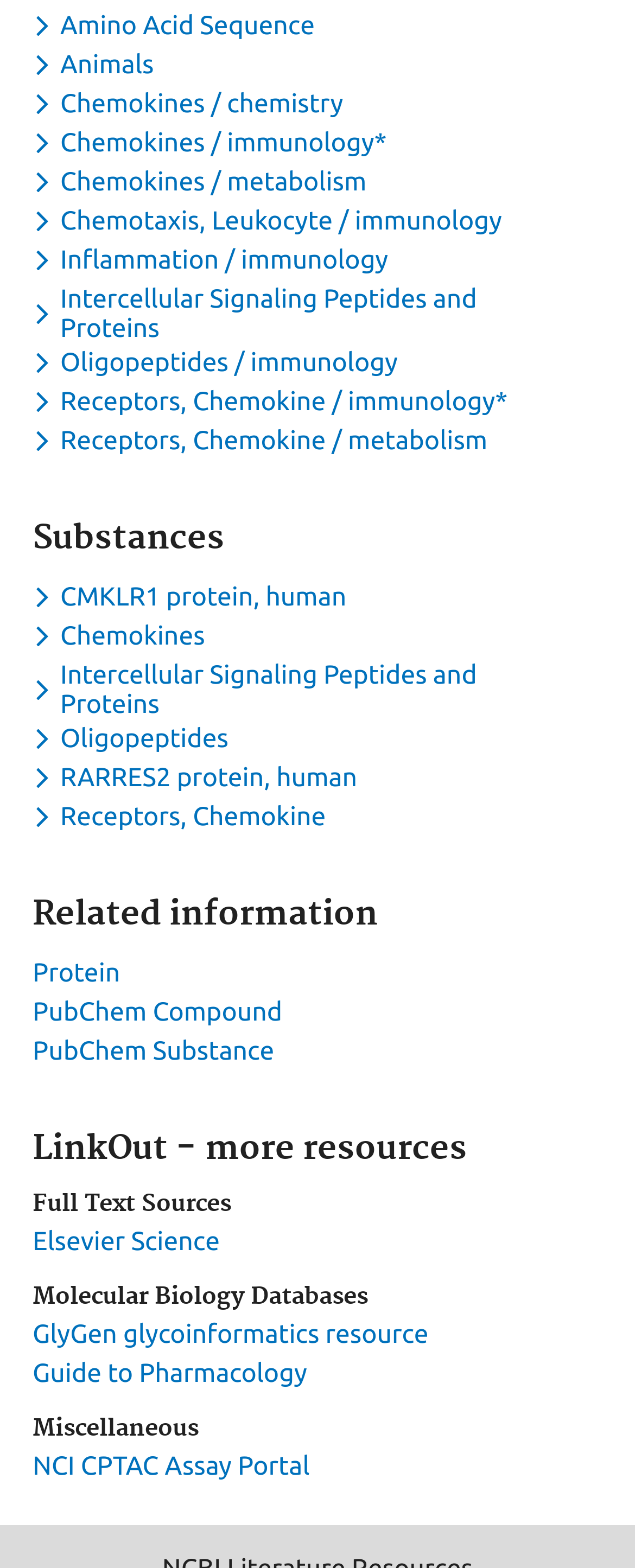Please provide the bounding box coordinates for the element that needs to be clicked to perform the following instruction: "Check NCI CPTAC Assay Portal". The coordinates should be given as four float numbers between 0 and 1, i.e., [left, top, right, bottom].

[0.051, 0.925, 0.488, 0.944]